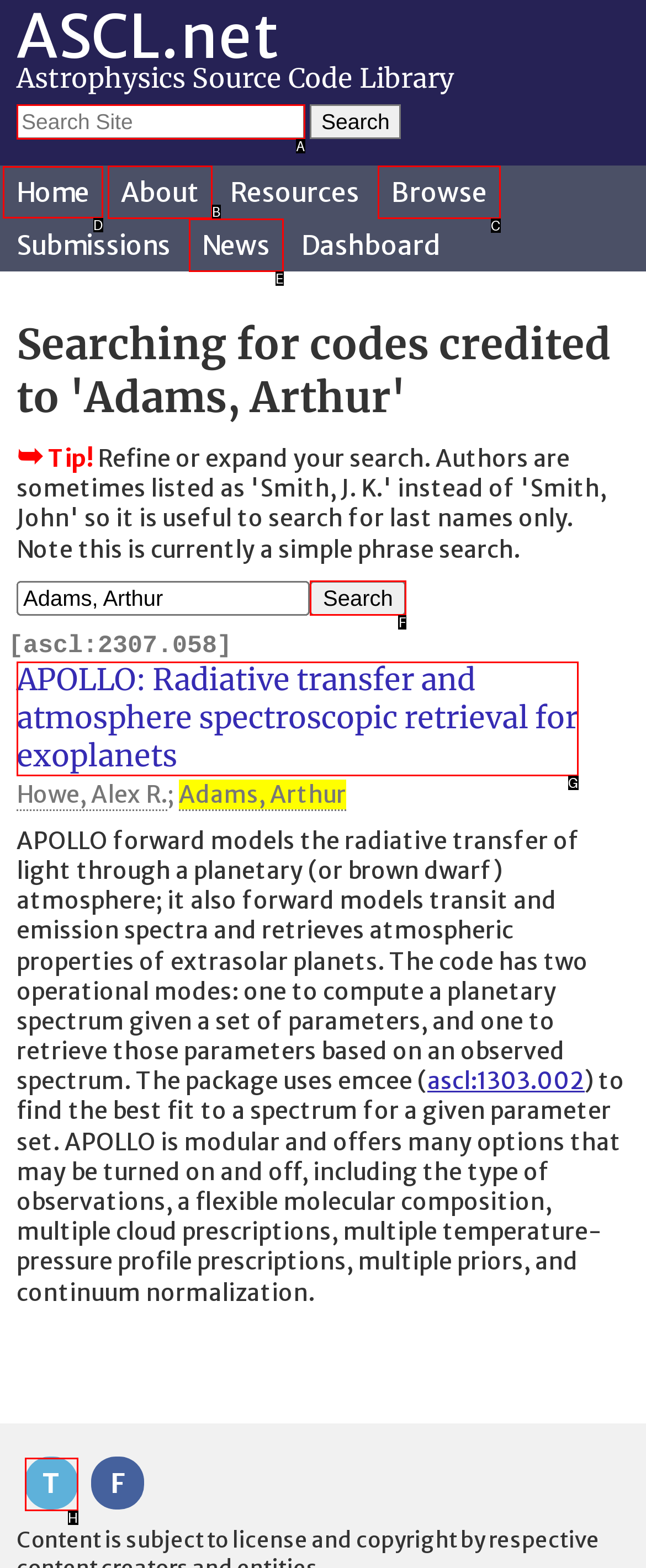Identify the correct UI element to click on to achieve the following task: Go to Home page Respond with the corresponding letter from the given choices.

D